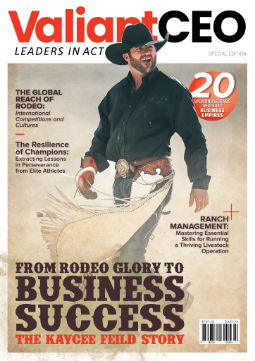Respond concisely with one word or phrase to the following query:
What is Kaycee Field's background?

Rodeo